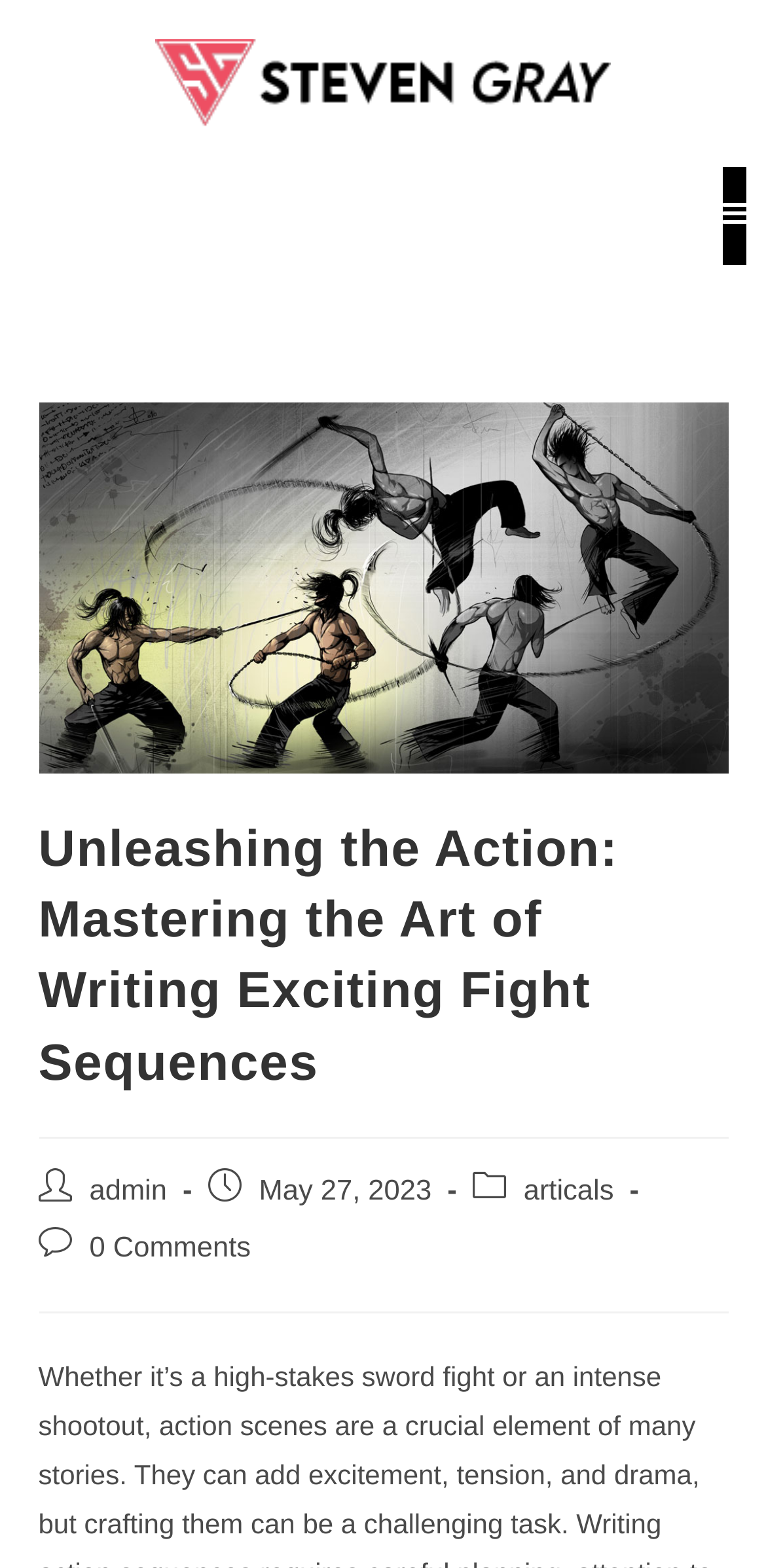What is the category of the article?
Please provide a single word or phrase as your answer based on the image.

articals